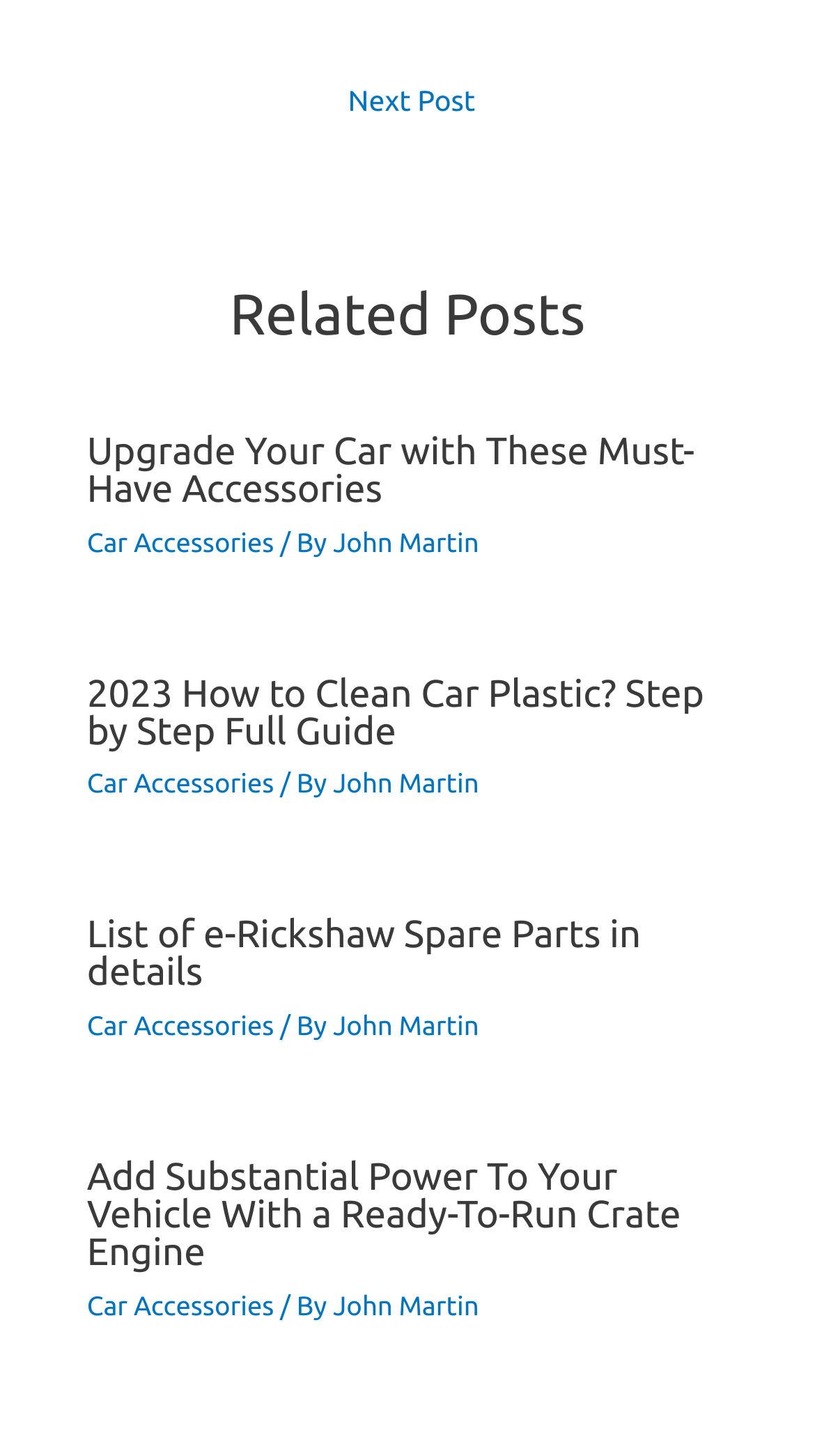Locate the bounding box coordinates of the element I should click to achieve the following instruction: "Learn about 'Add Substantial Power To Your Vehicle With a Ready-To-Run Crate Engine'".

[0.107, 0.795, 0.893, 0.874]